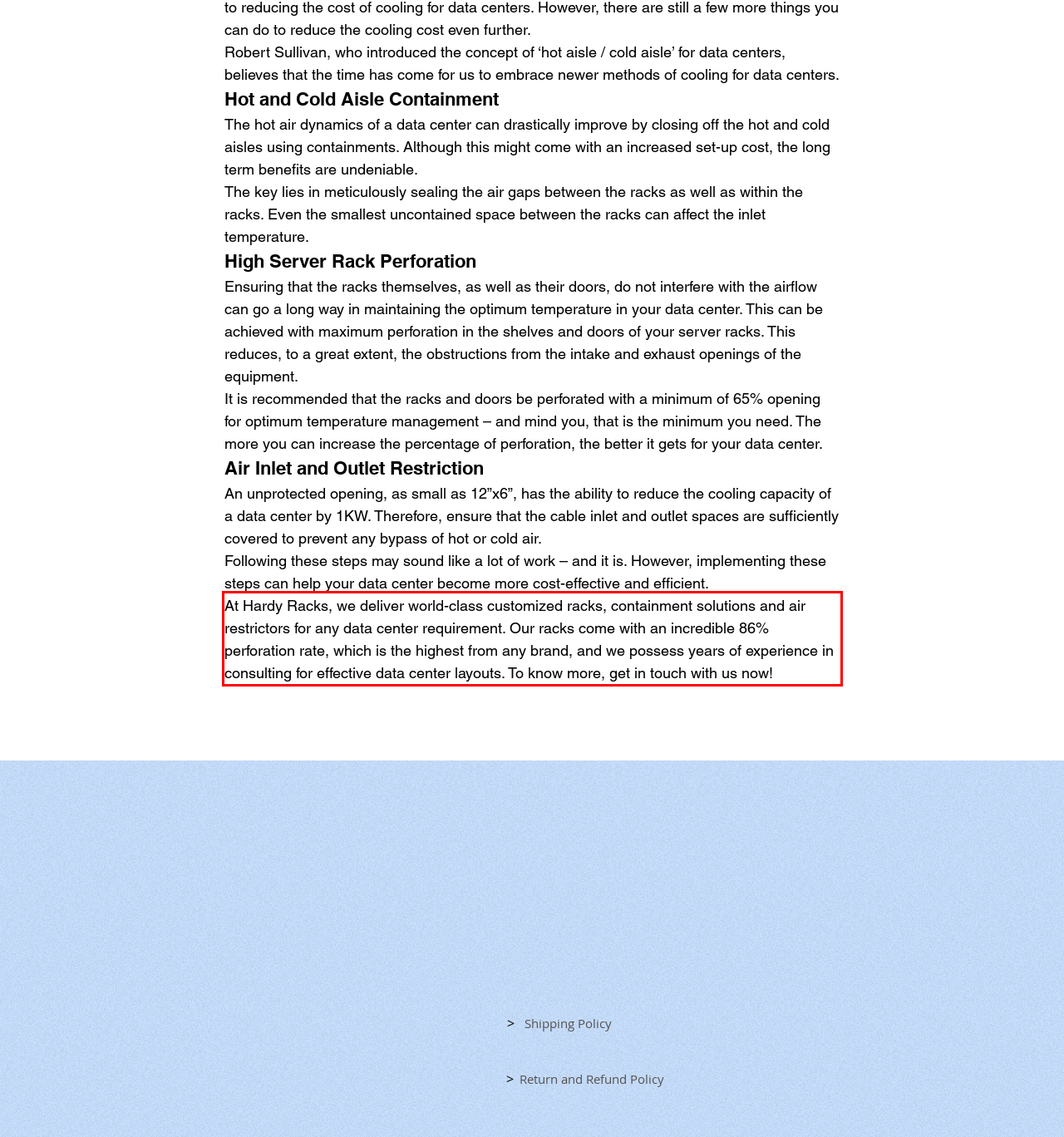With the provided screenshot of a webpage, locate the red bounding box and perform OCR to extract the text content inside it.

At Hardy Racks, we deliver world-class customized racks, containment solutions and air restrictors for any data center requirement. Our racks come with an incredible 86% perforation rate, which is the highest from any brand, and we possess years of experience in consulting for effective data center layouts. To know more, get in touch with us now!